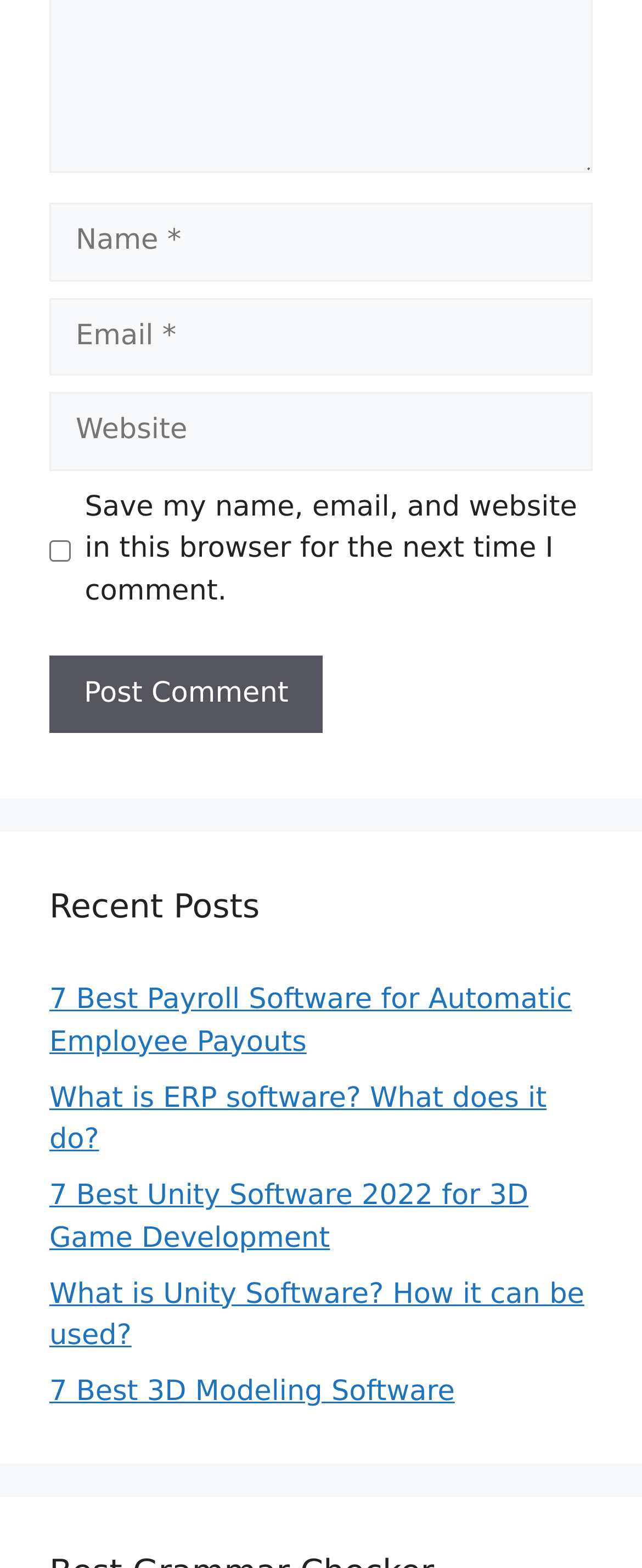How many links are under the 'Recent Posts' heading?
Can you provide an in-depth and detailed response to the question?

The 'Recent Posts' heading is located below the comment form, and it is followed by five links with titles such as '7 Best Payroll Software for Automatic Employee Payouts' and 'What is Unity Software? How it can be used?'. Therefore, there are five links under the 'Recent Posts' heading.